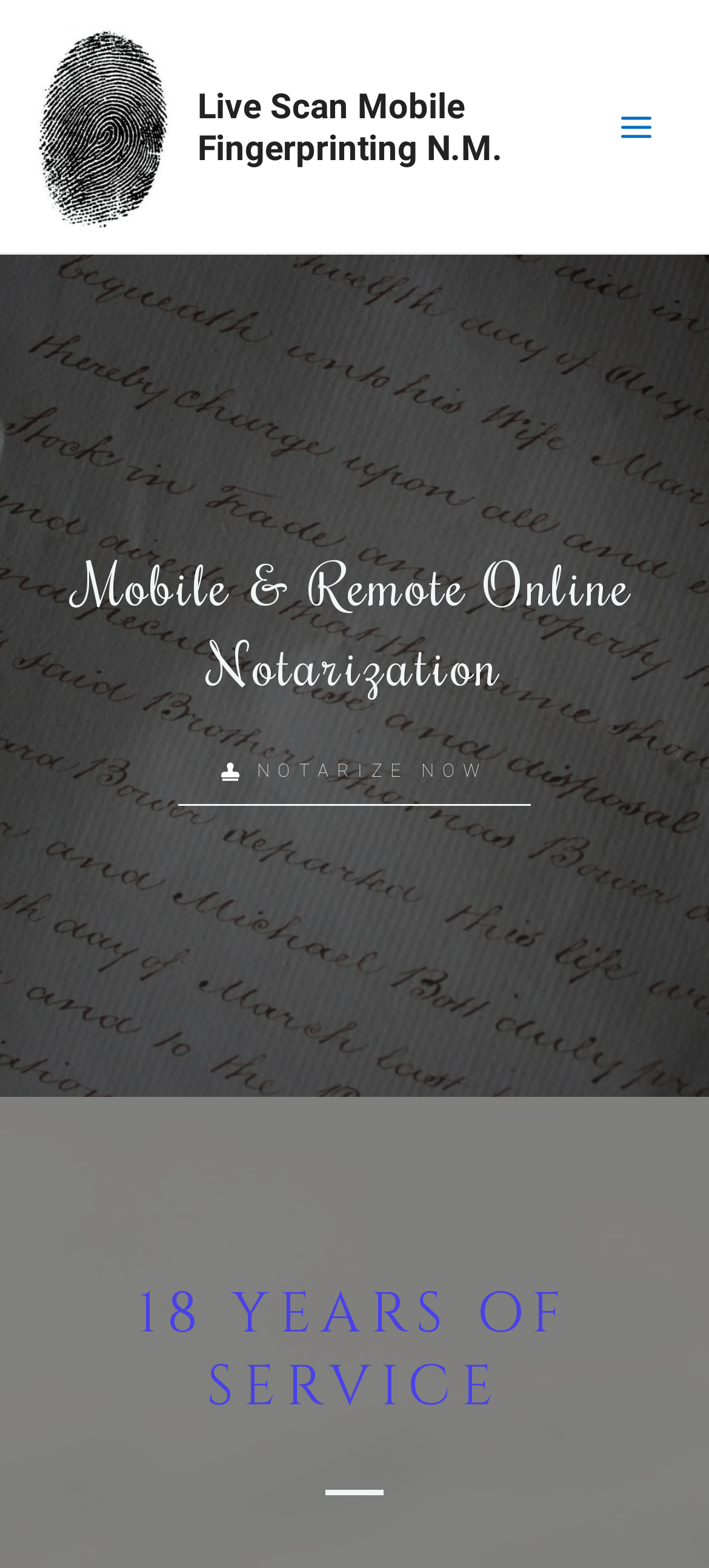Is the main menu expanded or collapsed?
Use the screenshot to answer the question with a single word or phrase.

Collapsed